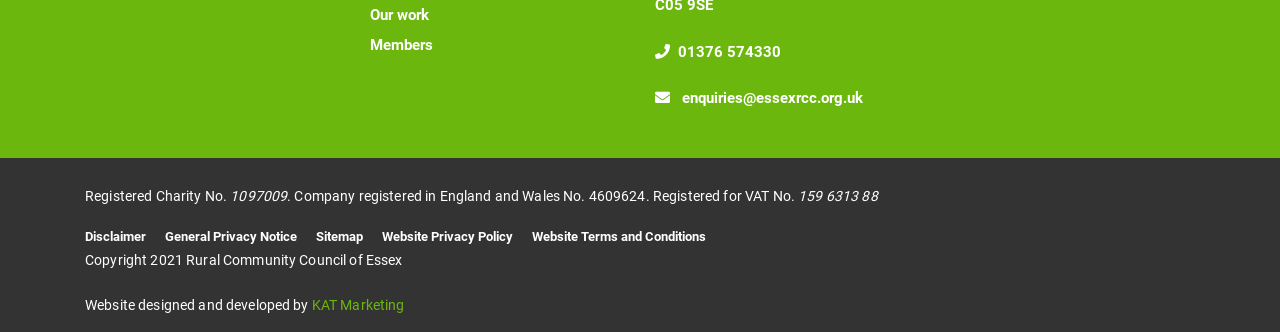Find the bounding box coordinates of the element's region that should be clicked in order to follow the given instruction: "Contact us". The coordinates should consist of four float numbers between 0 and 1, i.e., [left, top, right, bottom].

[0.533, 0.269, 0.674, 0.324]